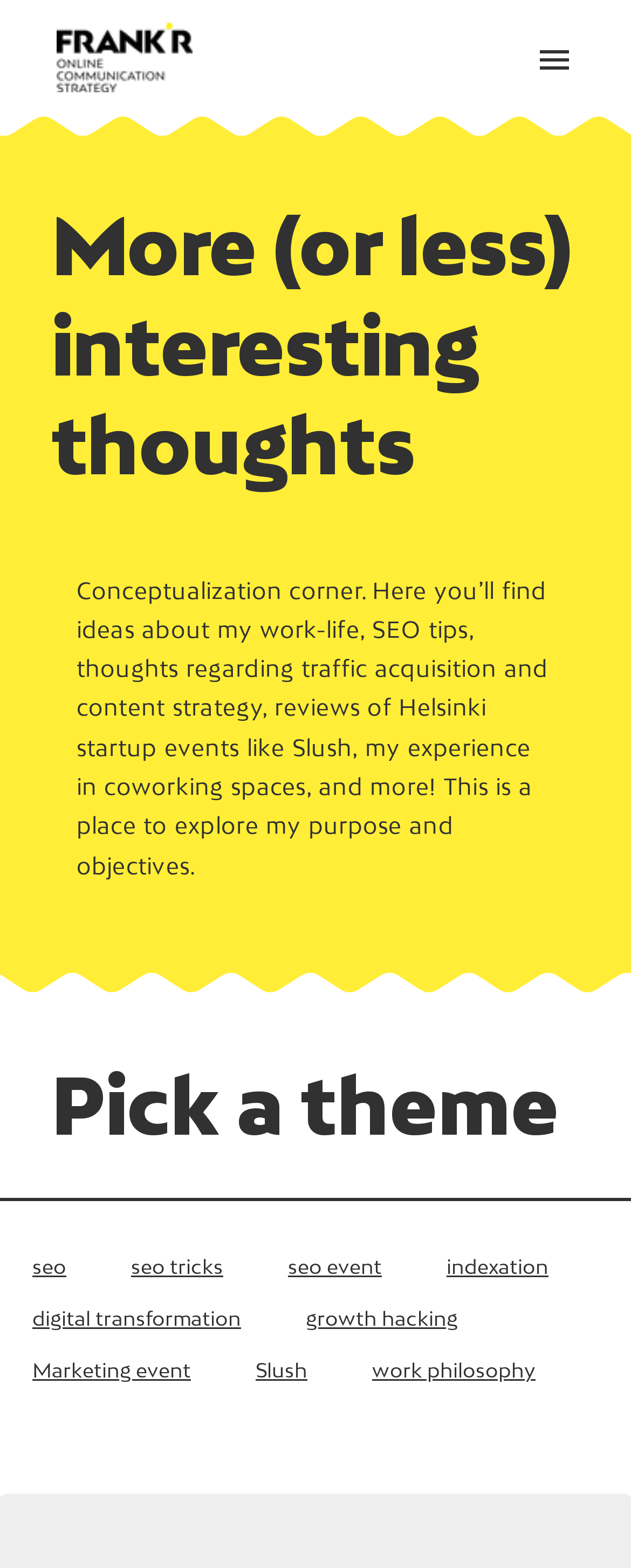Find and indicate the bounding box coordinates of the region you should select to follow the given instruction: "Read more about SEO tricks".

[0.208, 0.803, 0.354, 0.815]